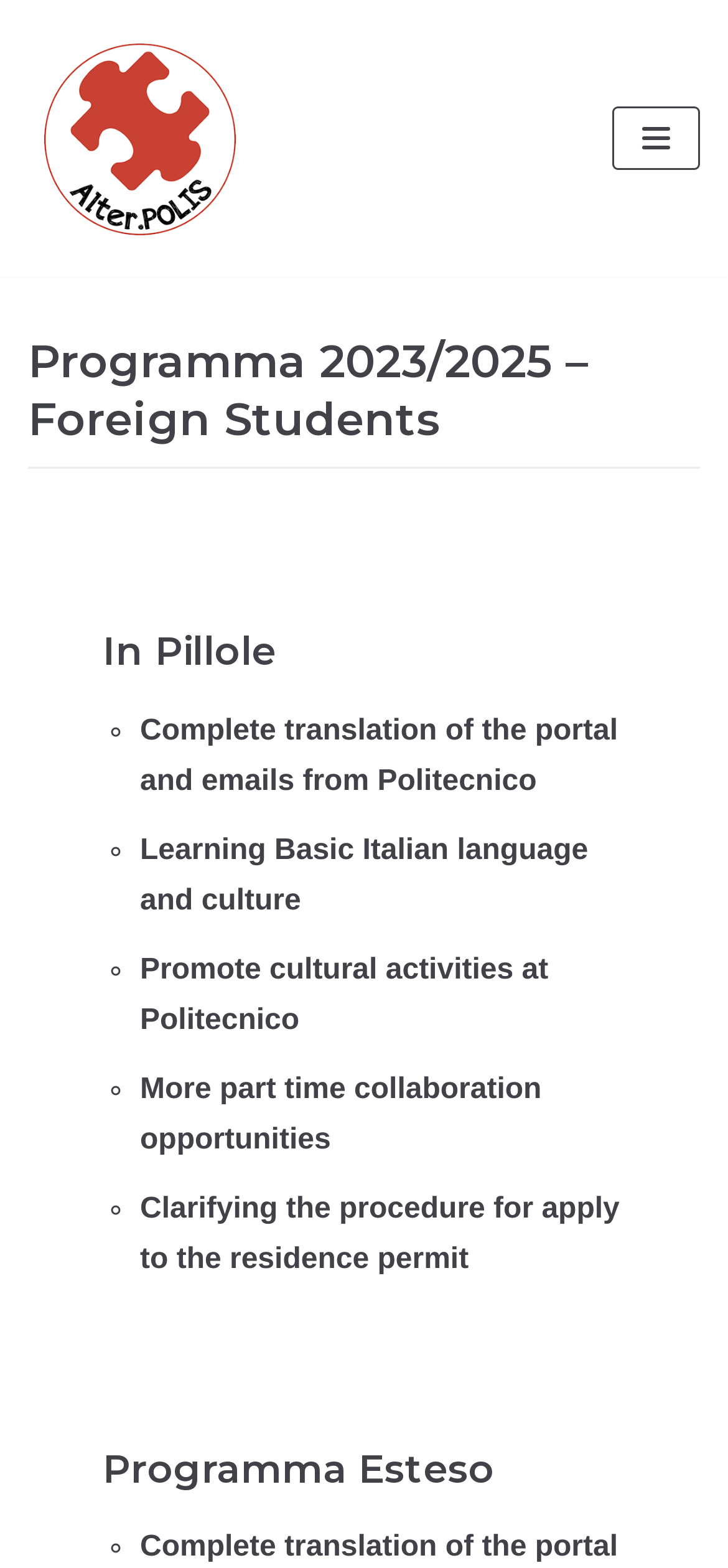Reply to the question with a single word or phrase:
What is the title of the second main section?

Programma Esteso